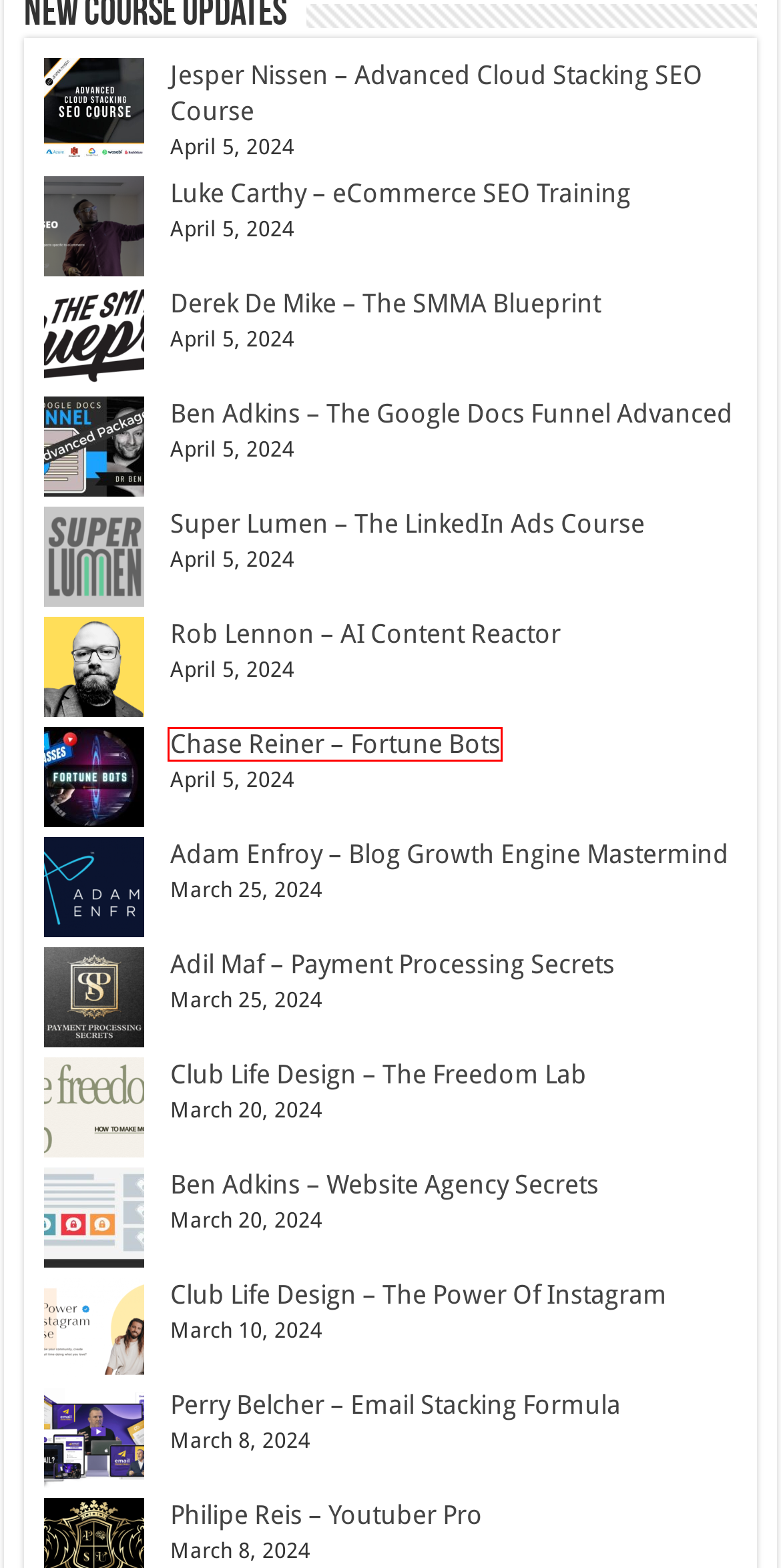A screenshot of a webpage is provided, featuring a red bounding box around a specific UI element. Identify the webpage description that most accurately reflects the new webpage after interacting with the selected element. Here are the candidates:
A. Club Life Design – The Power Of Instagram - Procrack Team
B. Ben Adkins – The Google Docs Funnel Advanced - Procrack Team
C. Chase Reiner – Fortune Bots - Procrack Team
D. Ben Adkins – Website Agency Secrets - Procrack Team
E. Luke Carthy – eCommerce SEO Training - Procrack Team
F. Super Lumen – The LinkedIn Ads Course - Procrack Team
G. Derek De Mike – The SMMA Blueprint - Procrack Team
H. Jesper Nissen – Advanced Cloud Stacking SEO Course - Procrack Team

C